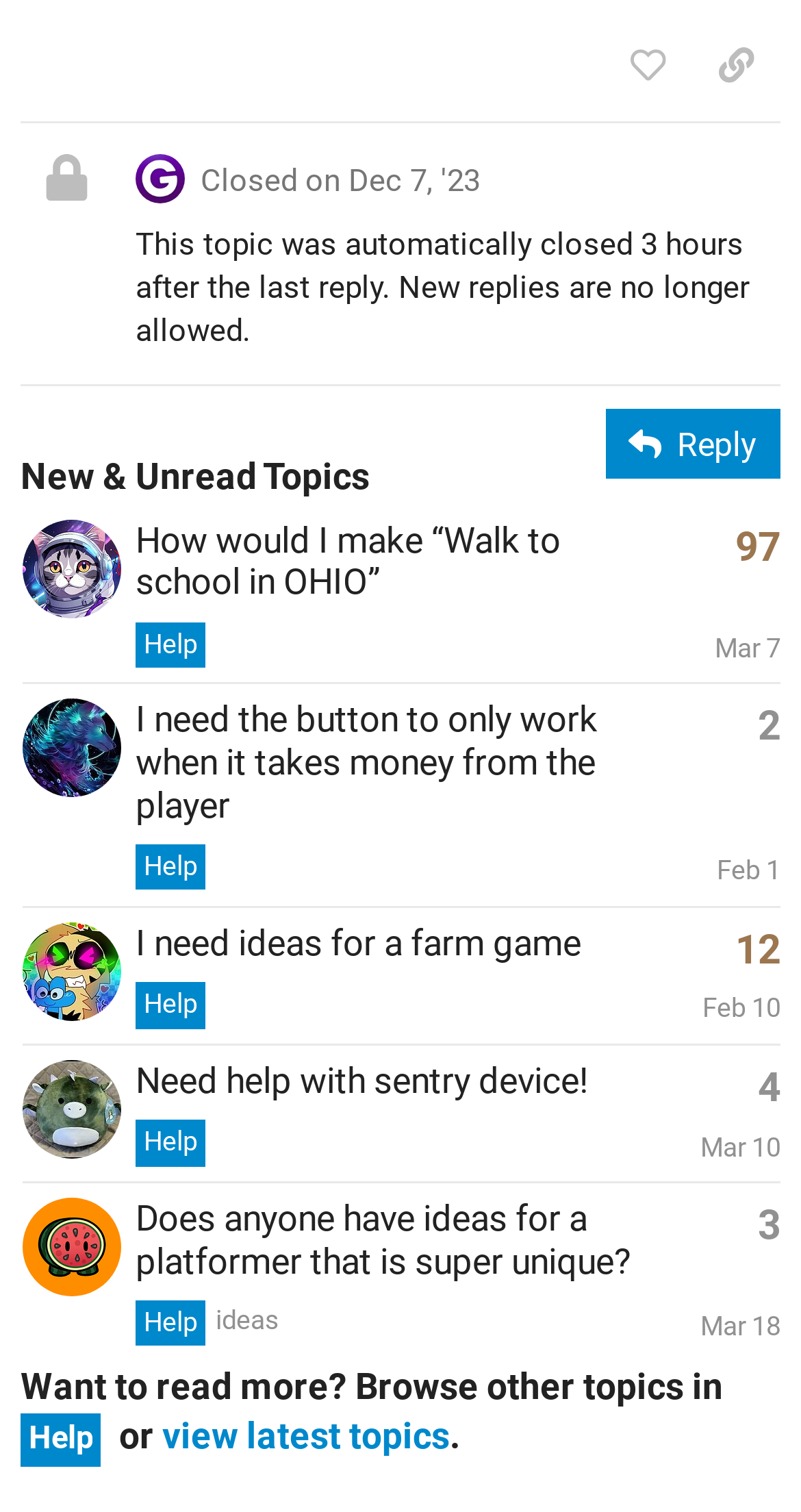Extract the bounding box coordinates for the HTML element that matches this description: "4". The coordinates should be four float numbers between 0 and 1, i.e., [left, top, right, bottom].

[0.946, 0.706, 0.974, 0.733]